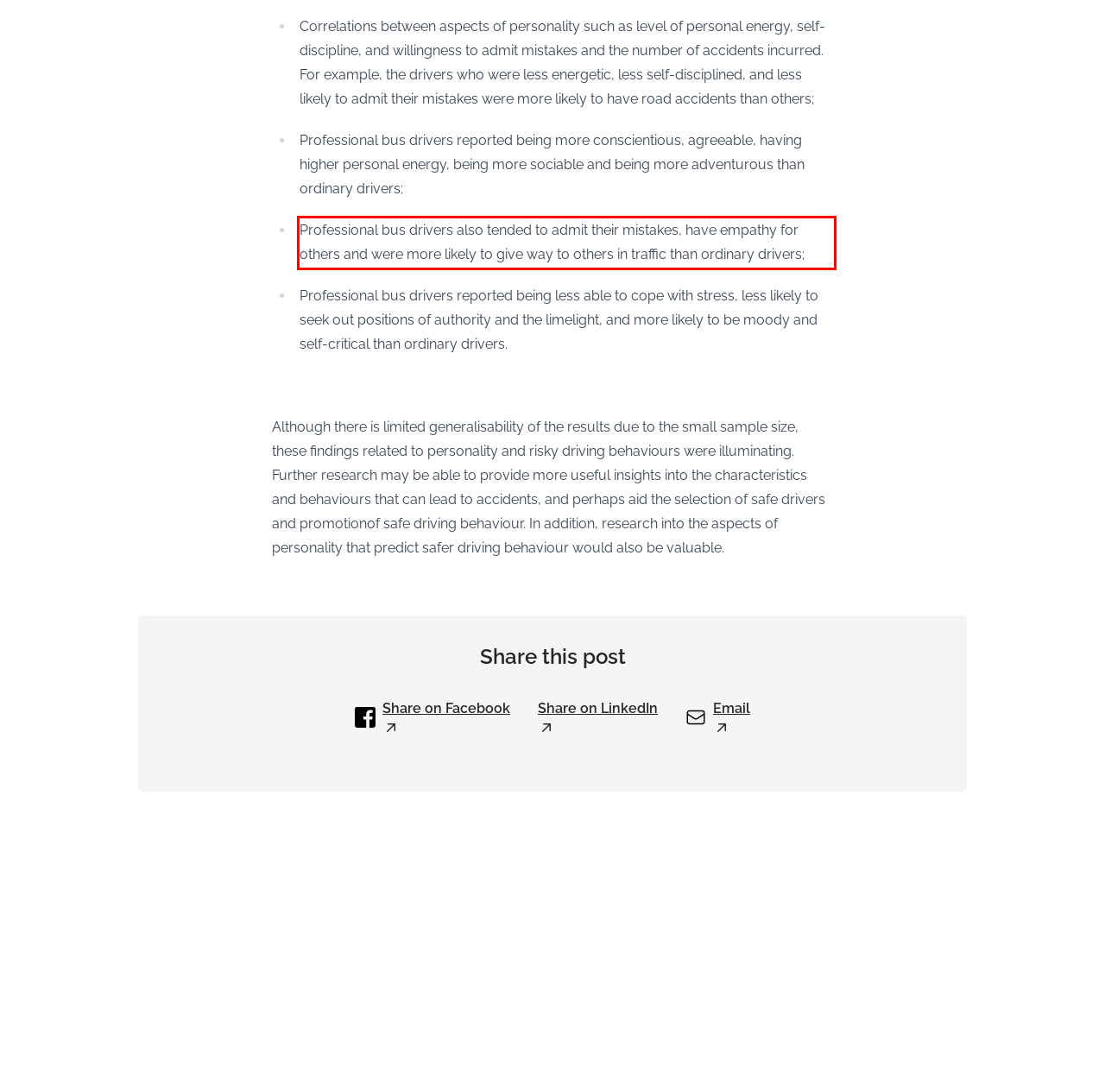Using OCR, extract the text content found within the red bounding box in the given webpage screenshot.

Professional bus drivers also tended to admit their mistakes, have empathy for others and were more likely to give way to others in traffic than ordinary drivers;